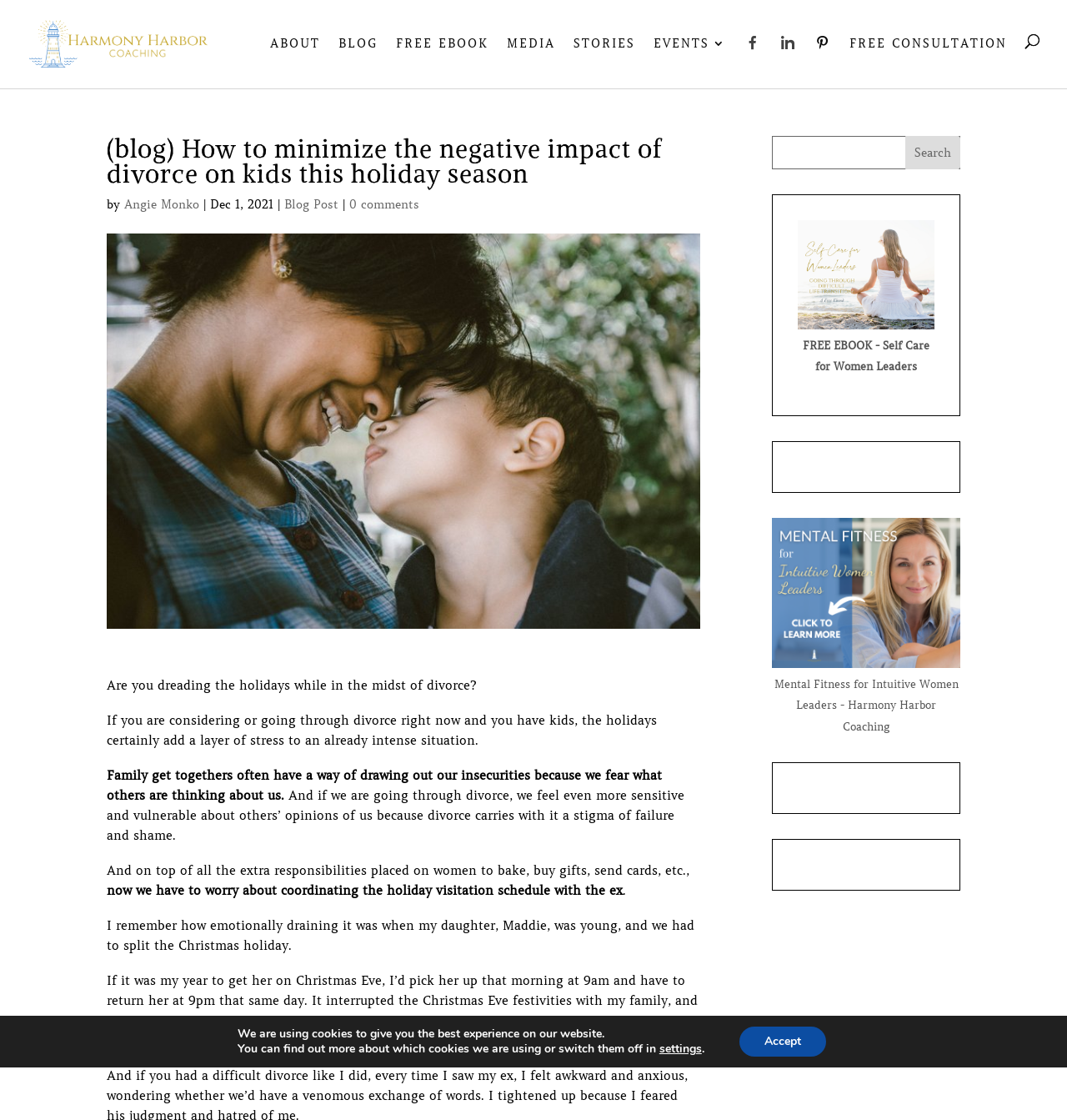Specify the bounding box coordinates of the area to click in order to follow the given instruction: "Click the 'FREE CONSULTATION' link at the top right."

[0.796, 0.031, 0.944, 0.079]